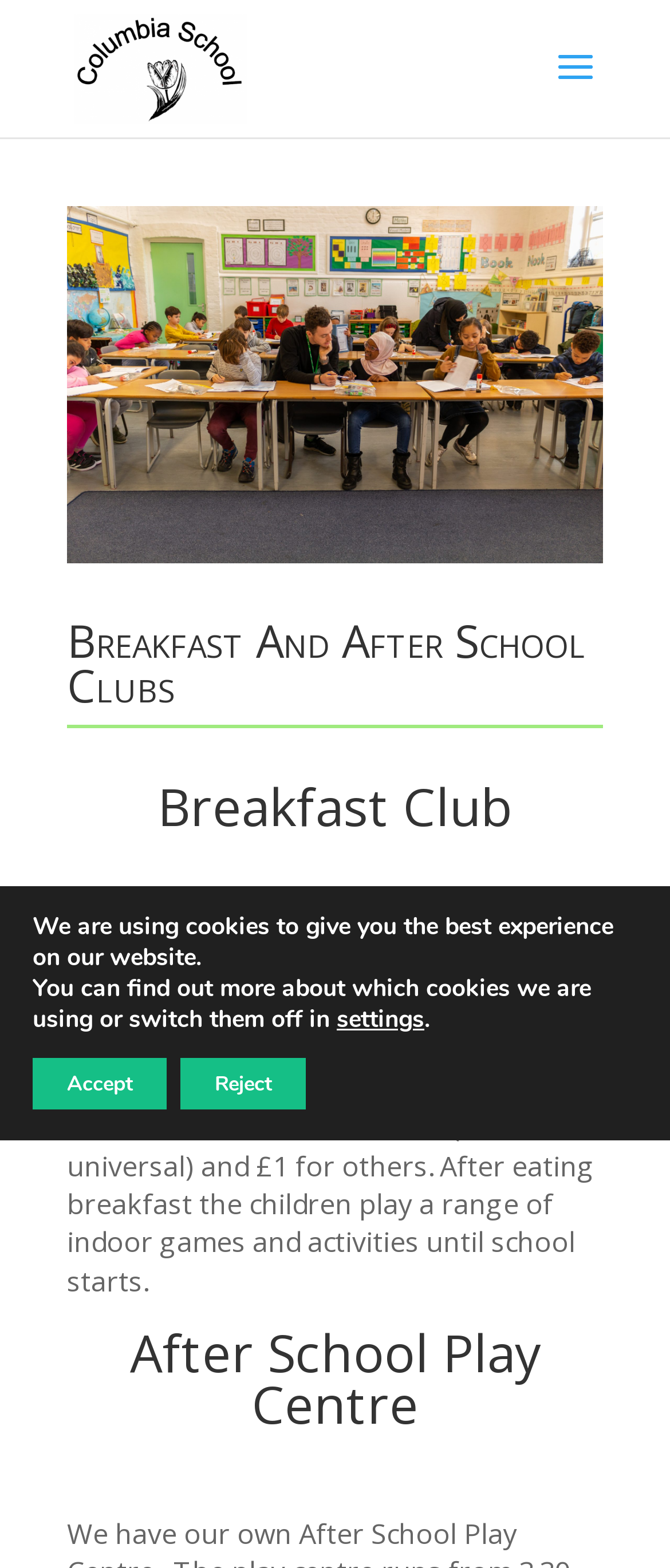Provide your answer to the question using just one word or phrase: Where do children play after eating breakfast?

Indoor games and activities